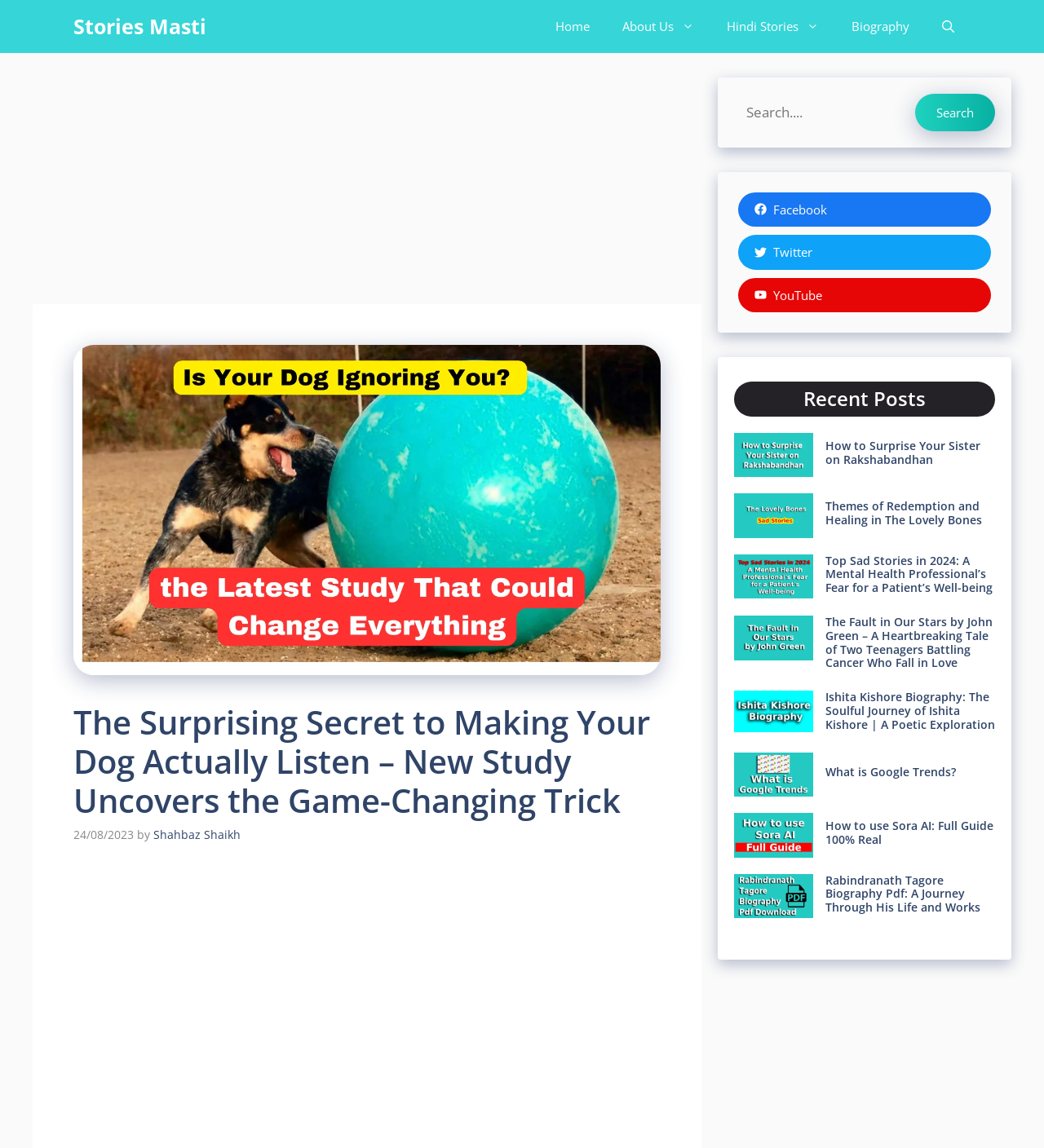Please identify the bounding box coordinates of the area I need to click to accomplish the following instruction: "Read the recent post 'How to Surprise Your Sister on Rakshabandhan'".

[0.79, 0.383, 0.953, 0.406]